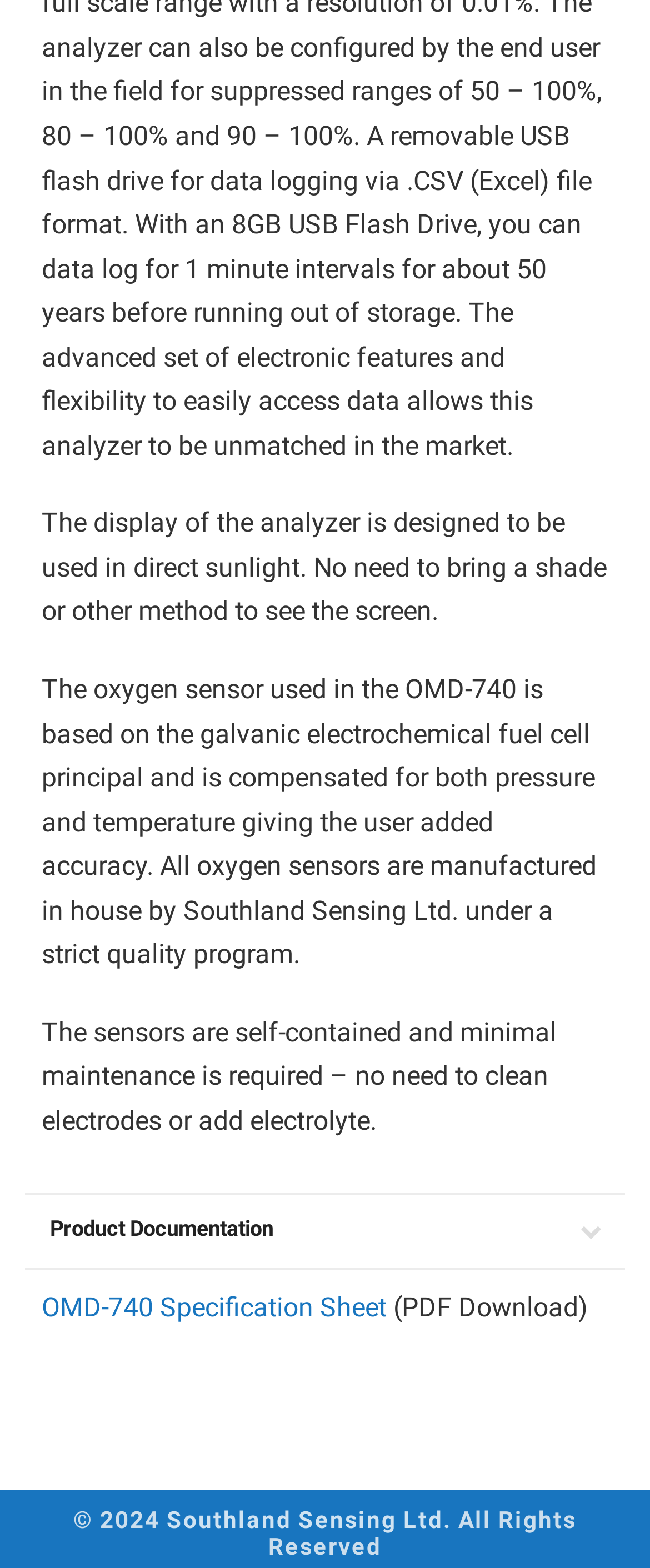Please provide a comprehensive response to the question based on the details in the image: What is the maintenance requirement of the sensors?

According to the third paragraph, the sensors are self-contained and minimal maintenance is required, which means users do not need to clean electrodes or add electrolyte.